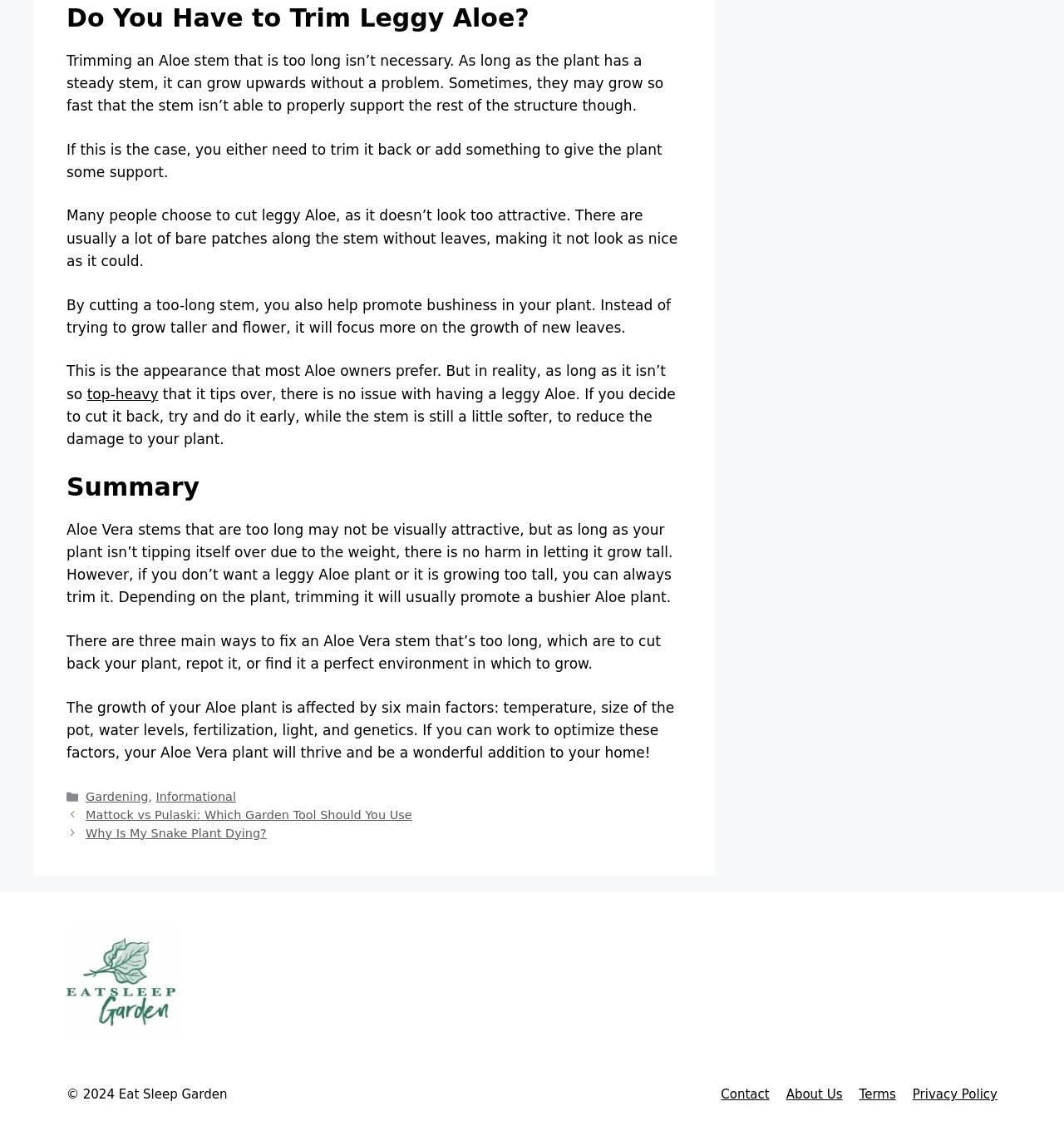Determine the bounding box coordinates of the clickable region to carry out the instruction: "Click the 'Contact' link".

[0.678, 0.97, 0.723, 0.983]